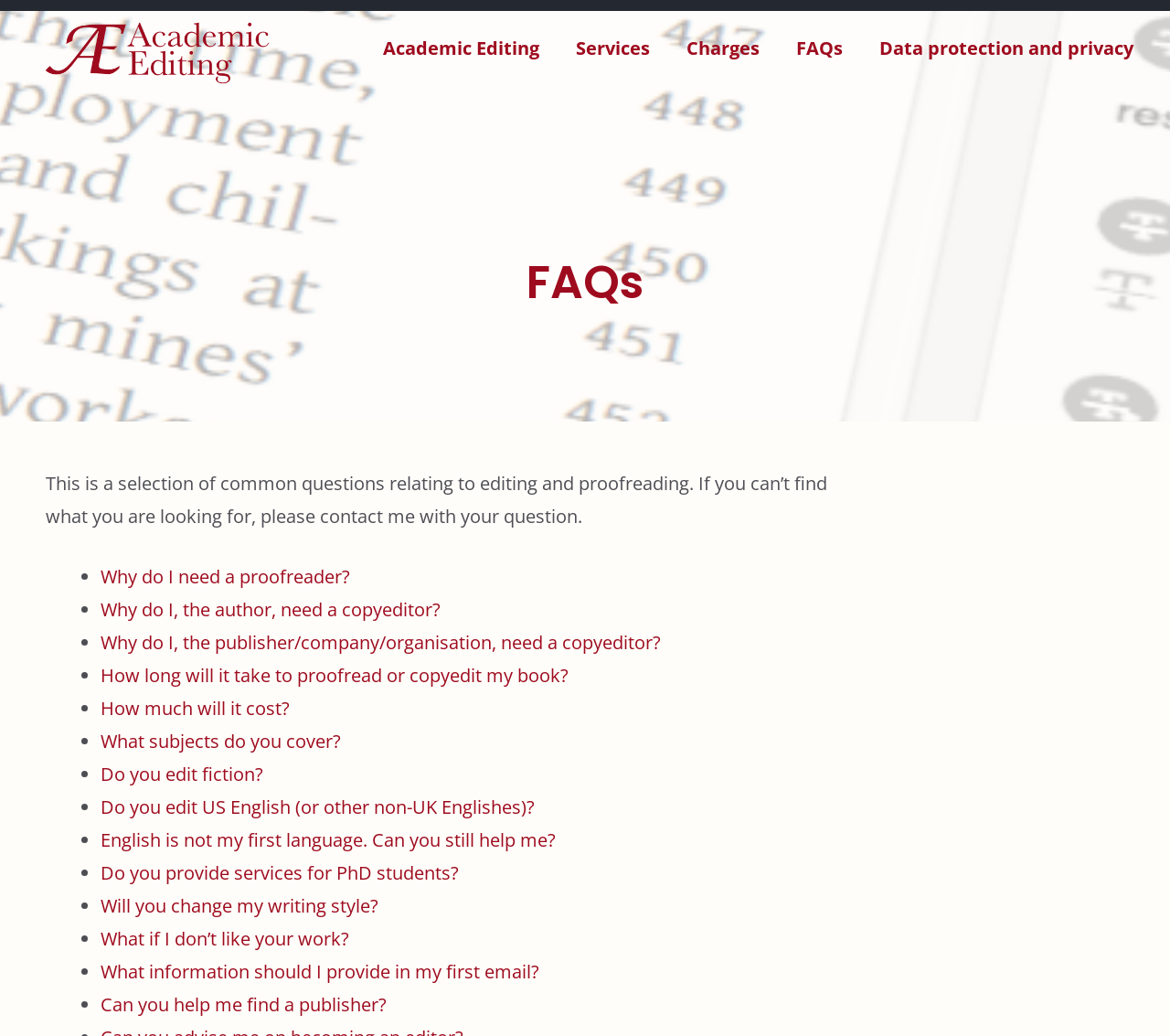Please identify the bounding box coordinates of the element's region that should be clicked to execute the following instruction: "Read about the ION-E100-MINI encoder module". The bounding box coordinates must be four float numbers between 0 and 1, i.e., [left, top, right, bottom].

None